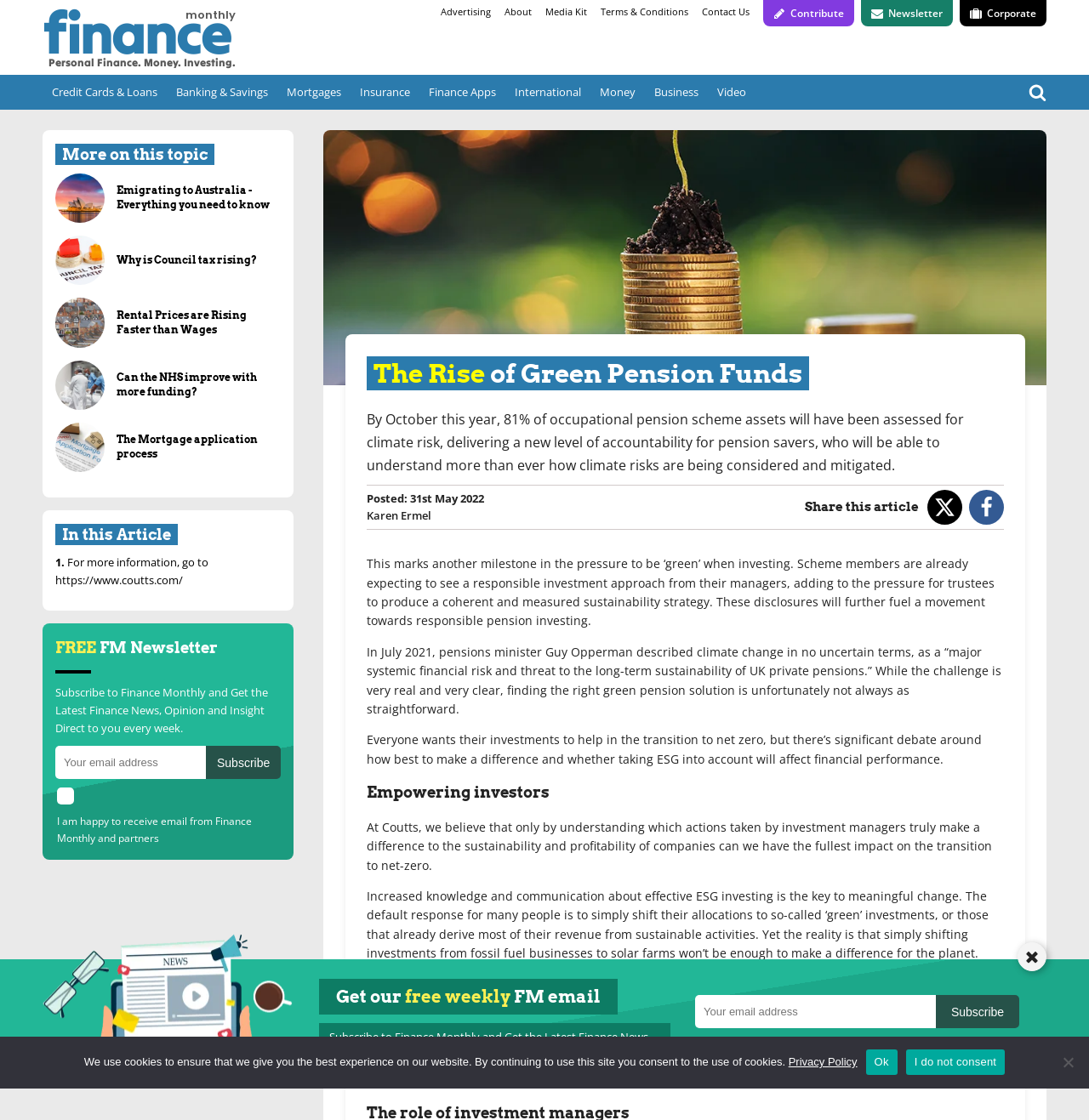Please identify the bounding box coordinates of the region to click in order to complete the task: "Subscribe to the FM Newsletter". The coordinates must be four float numbers between 0 and 1, specified as [left, top, right, bottom].

[0.051, 0.666, 0.189, 0.695]